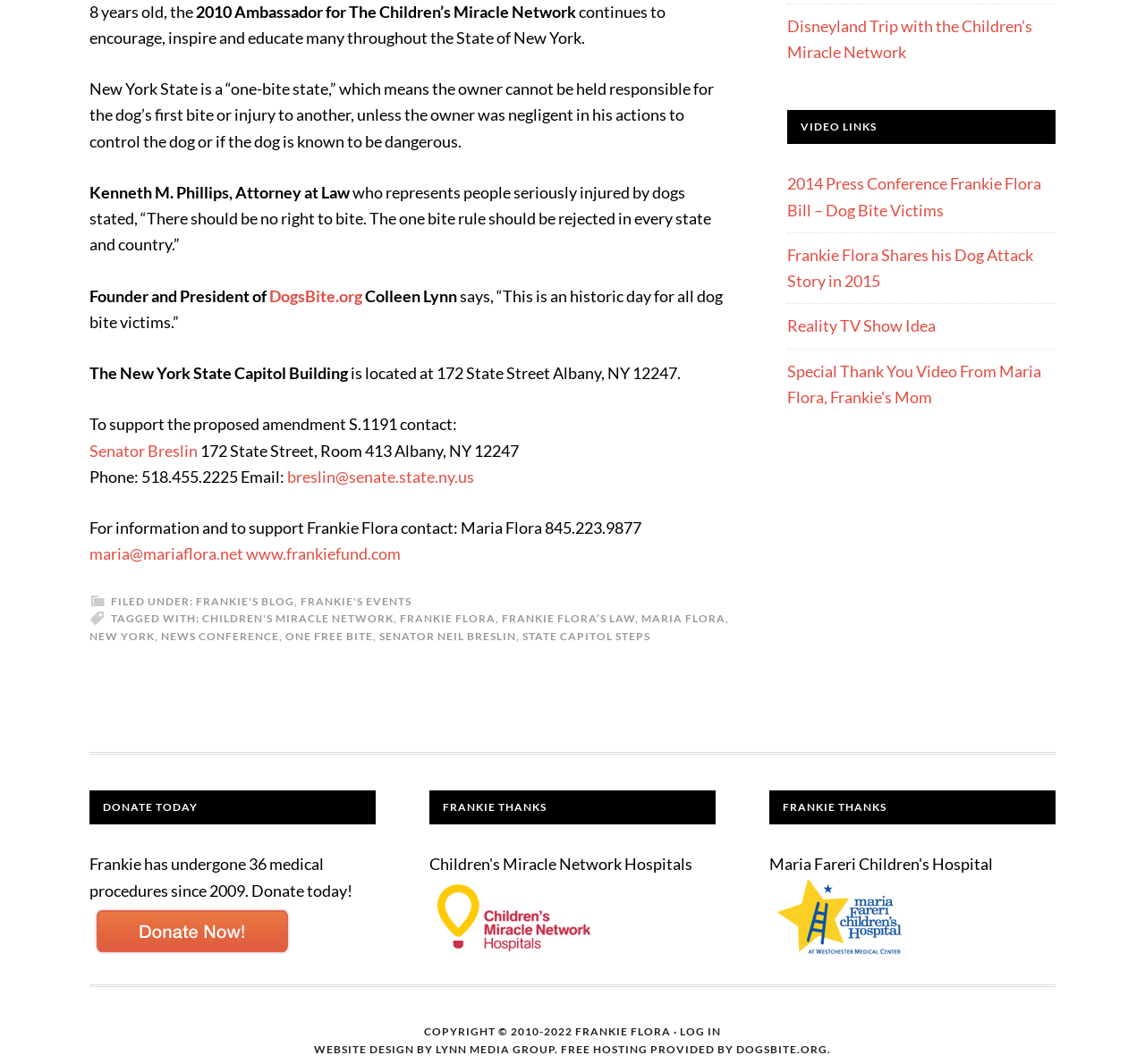Please use the details from the image to answer the following question comprehensively:
How many medical procedures has Frankie undergone since 2009?

I found the answer by looking at the static text 'Frankie has undergone 36 medical procedures since 2009. Donate today!' which directly states the number of medical procedures Frankie has undergone.